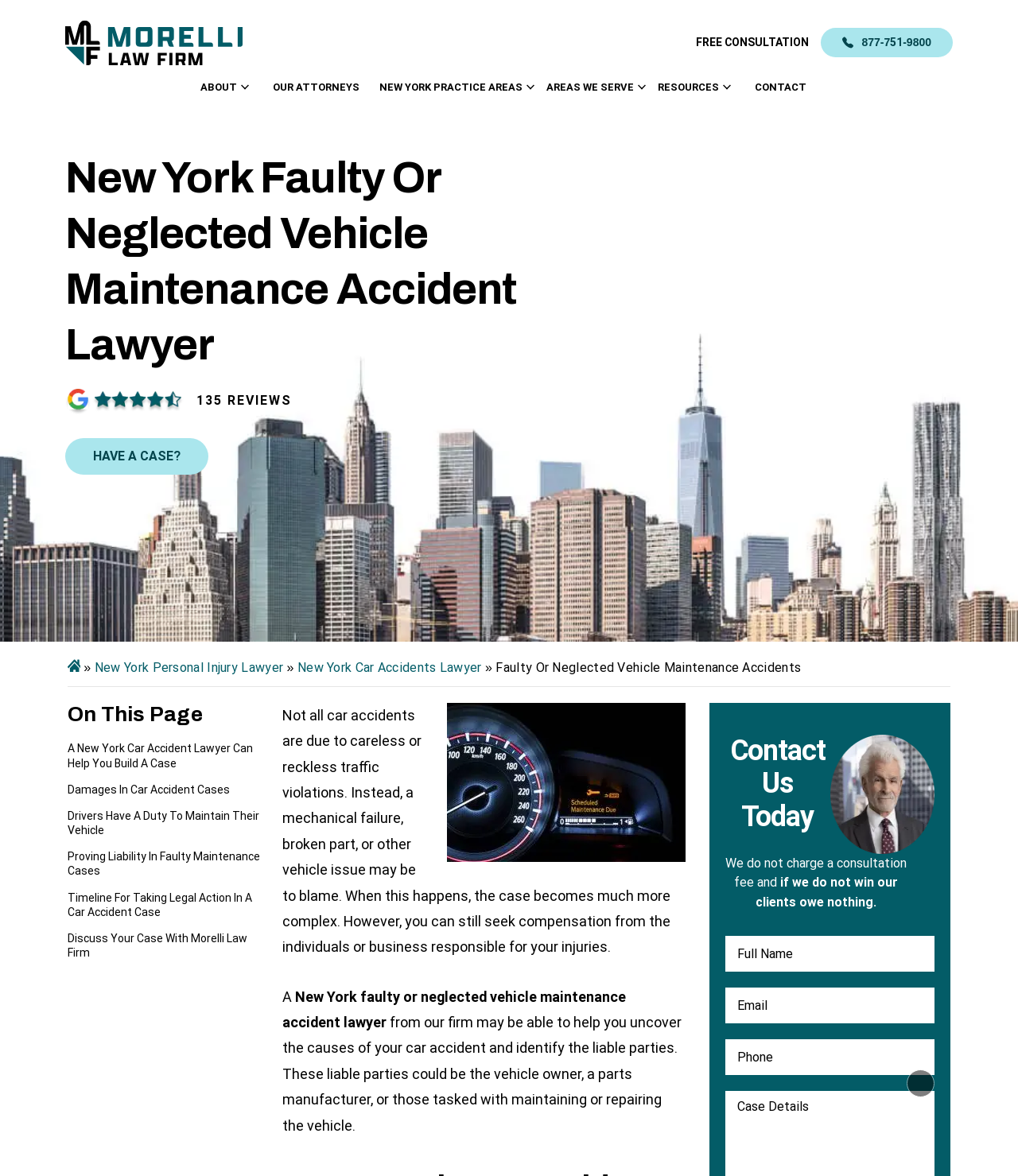Give a concise answer using only one word or phrase for this question:
How many practice areas are listed?

13